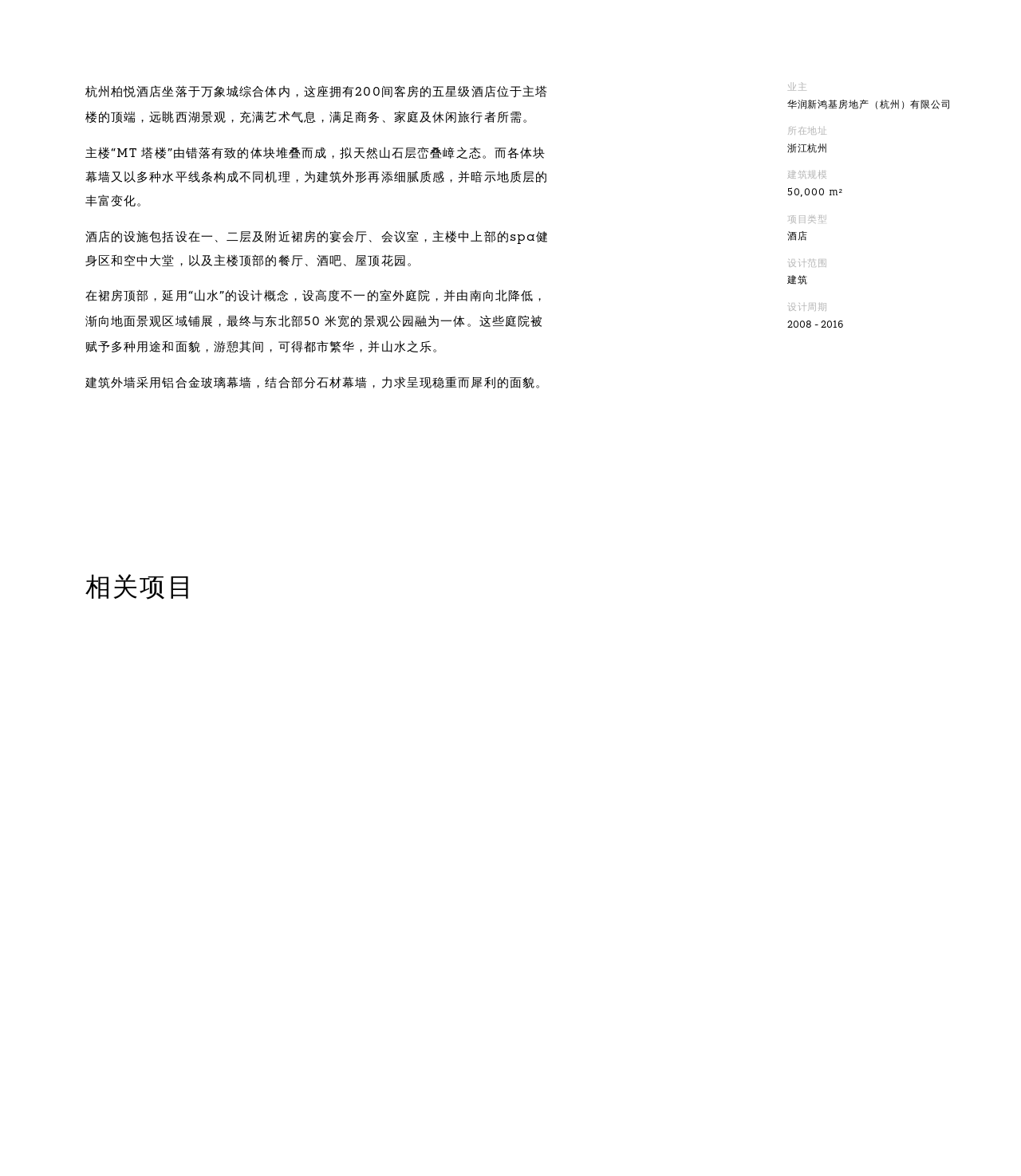What is the design concept of the hotel?
Utilize the information in the image to give a detailed answer to the question.

The design concept of the hotel is 山水, as mentioned in the text '延用“山水”的设计概念'.